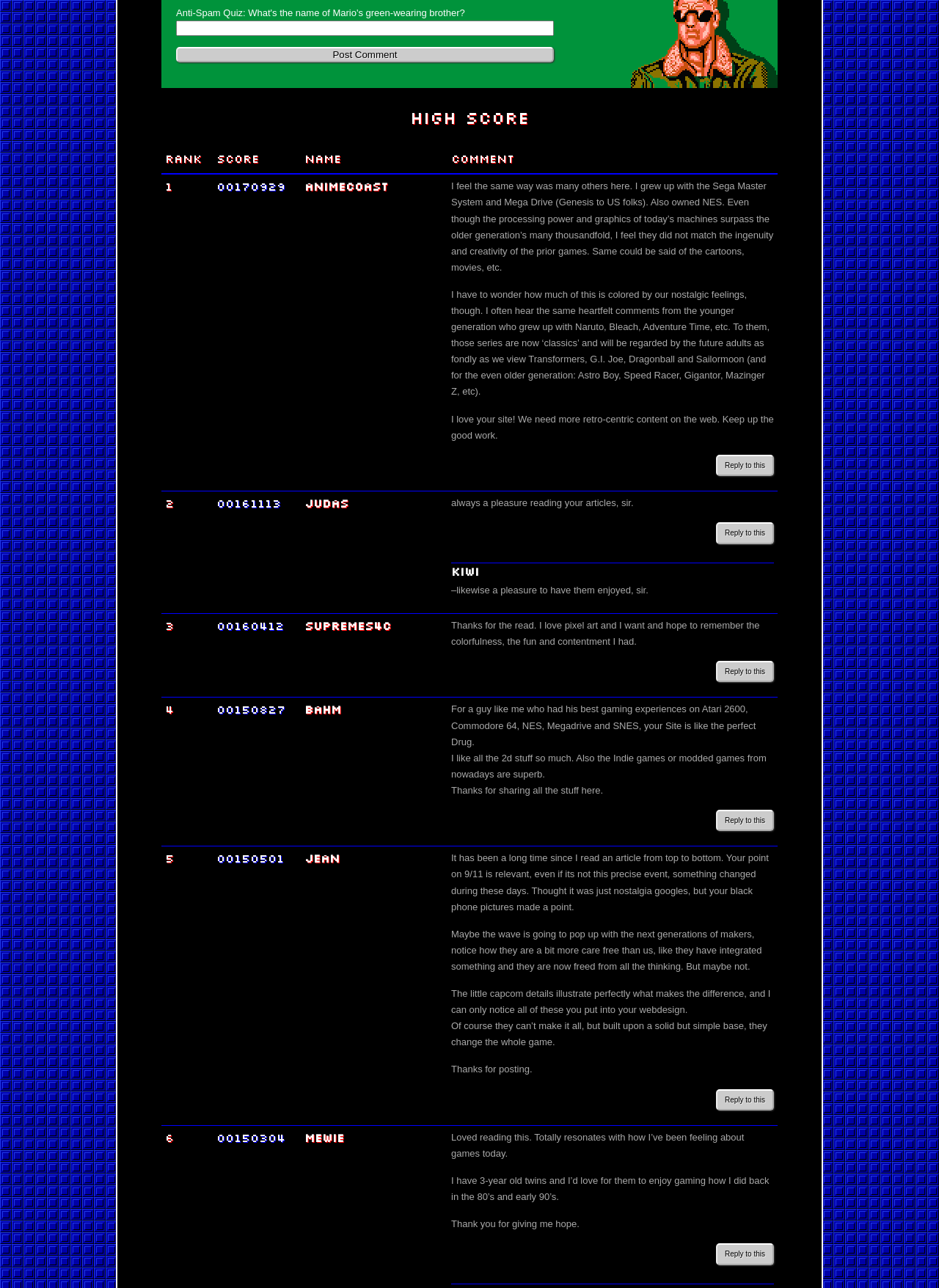Please find the bounding box coordinates in the format (top-left x, top-left y, bottom-right x, bottom-right y) for the given element description. Ensure the coordinates are floating point numbers between 0 and 1. Description: News Pro Theme

None